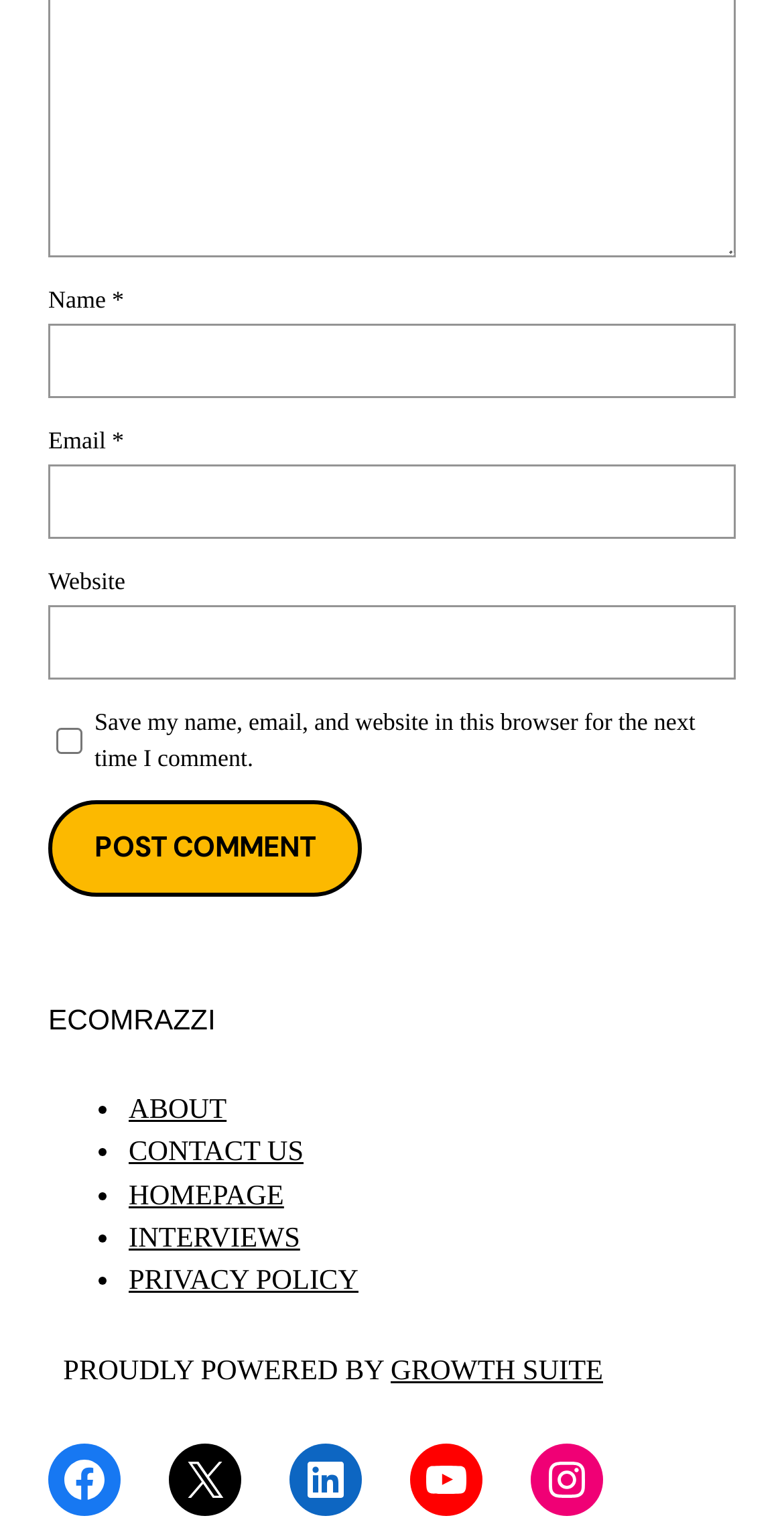Identify the bounding box coordinates for the UI element that matches this description: "name="submit" value="Post Comment"".

[0.062, 0.525, 0.461, 0.589]